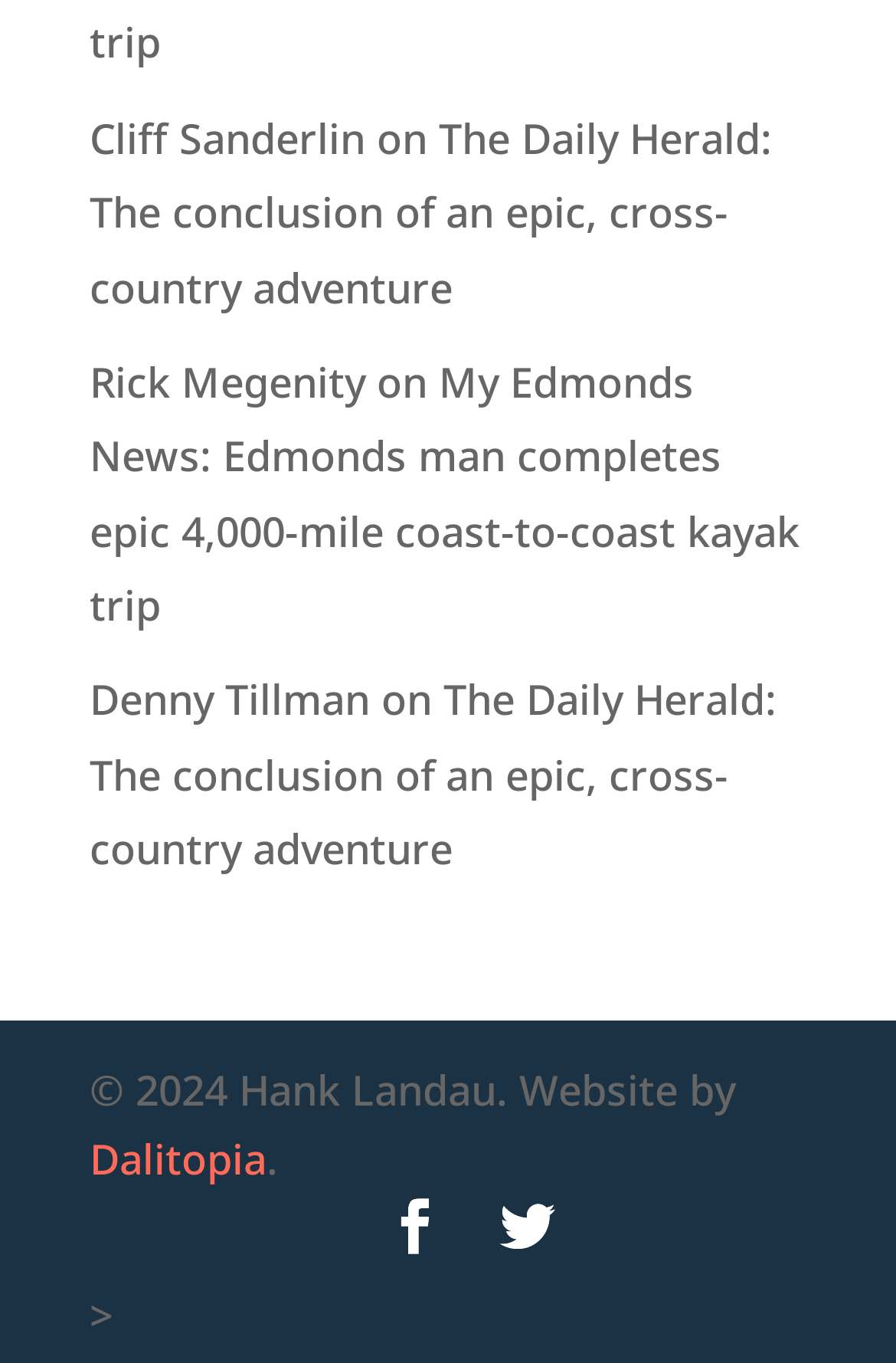What is the name of the company that developed the website? Refer to the image and provide a one-word or short phrase answer.

Dalitopia